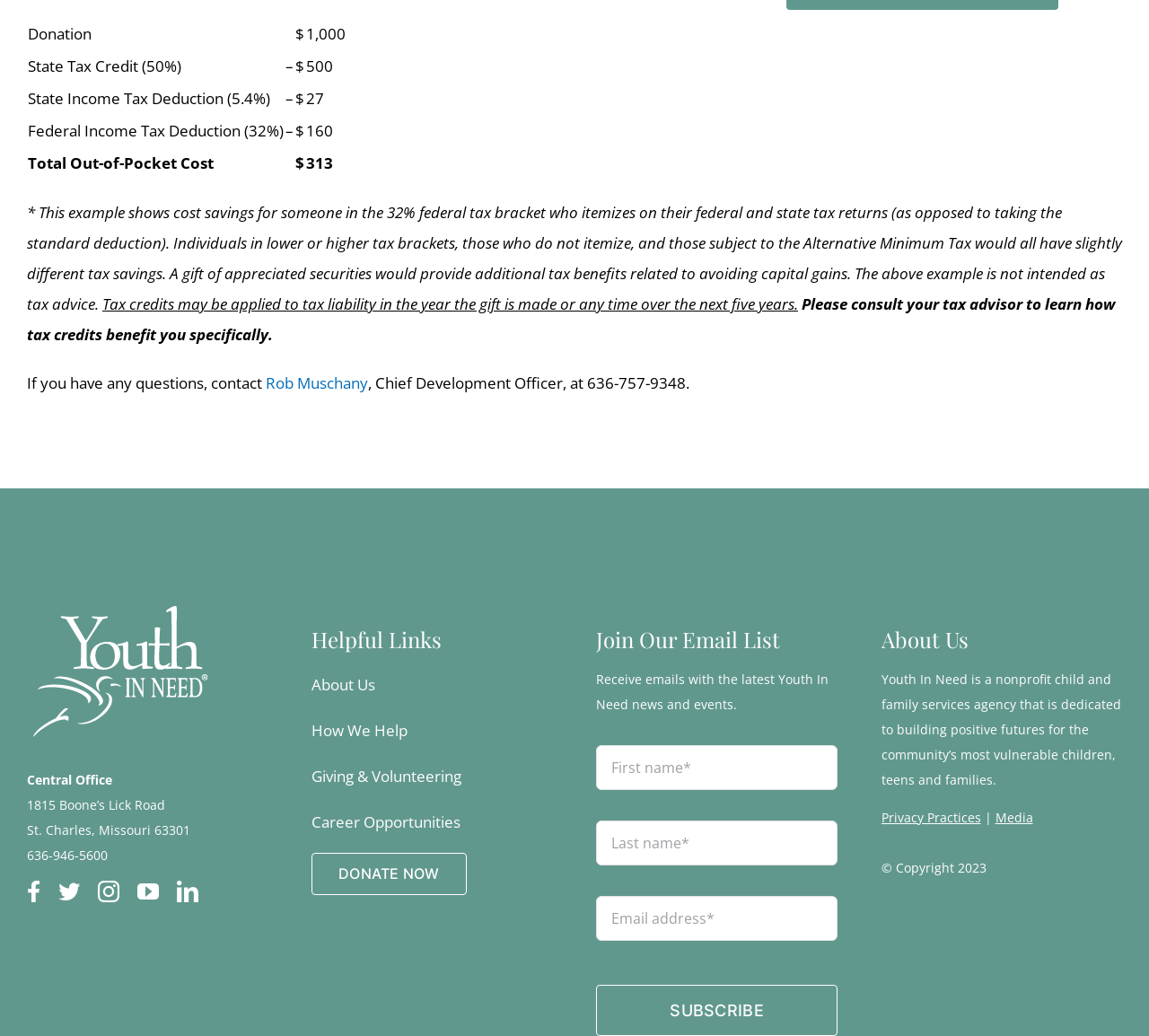Please indicate the bounding box coordinates of the element's region to be clicked to achieve the instruction: "Follow on Facebook". Provide the coordinates as four float numbers between 0 and 1, i.e., [left, top, right, bottom].

[0.023, 0.85, 0.035, 0.871]